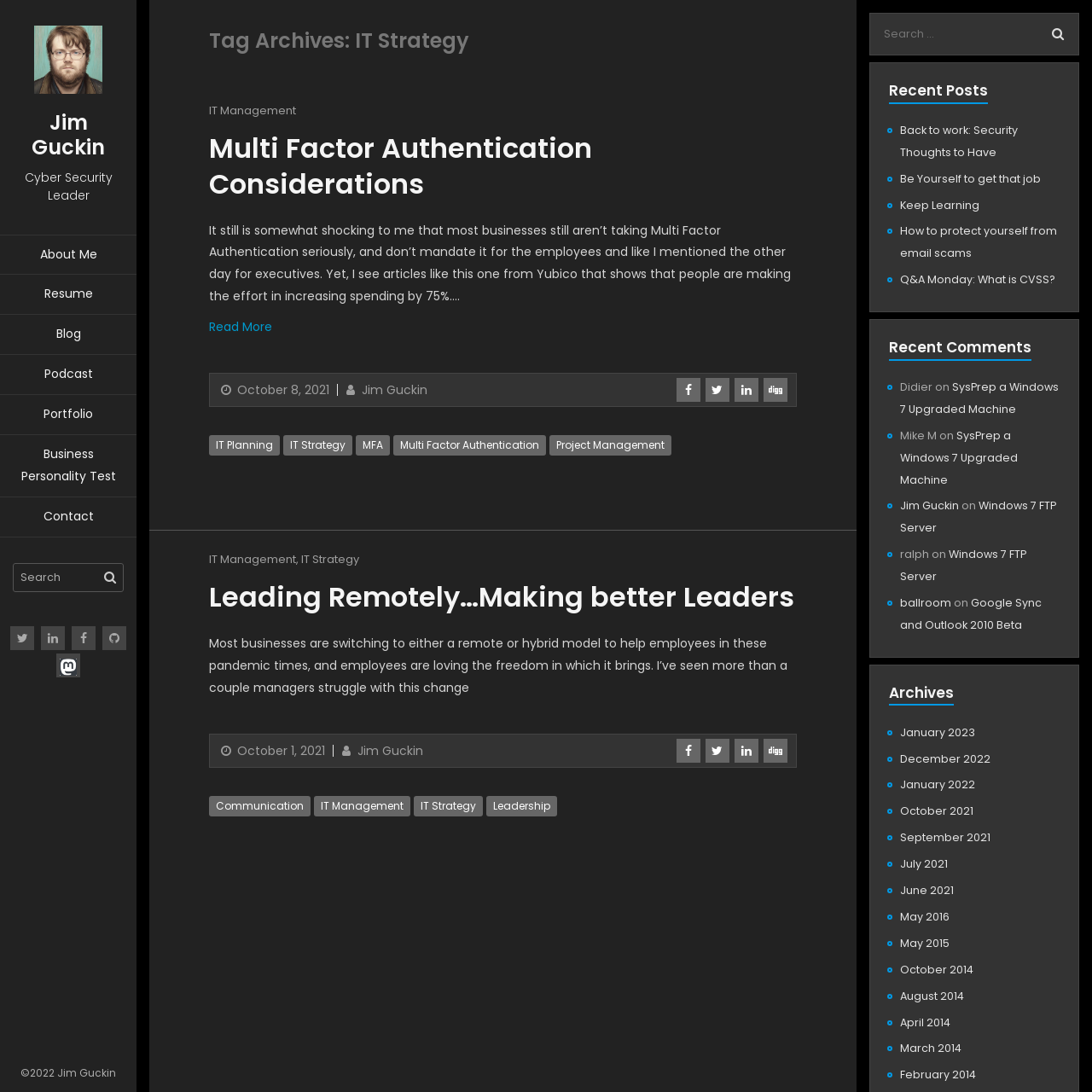Provide a brief response to the question using a single word or phrase: 
How many social media links are available?

5